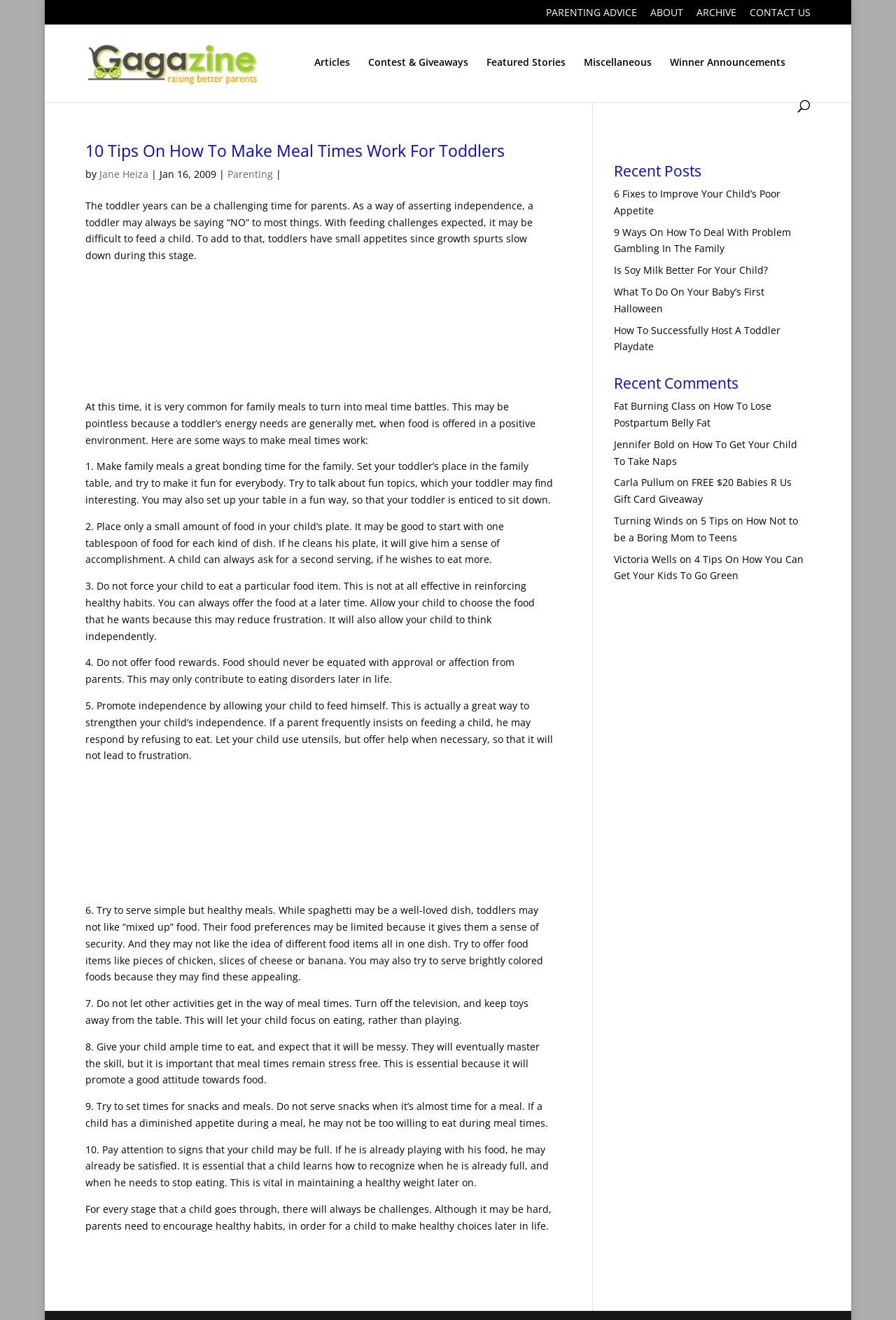How many tips are provided in the article?
Provide a detailed answer to the question using information from the image.

I counted the number of tips provided in the article, which are numbered from 1 to 10, and found that there are 10 tips in total.